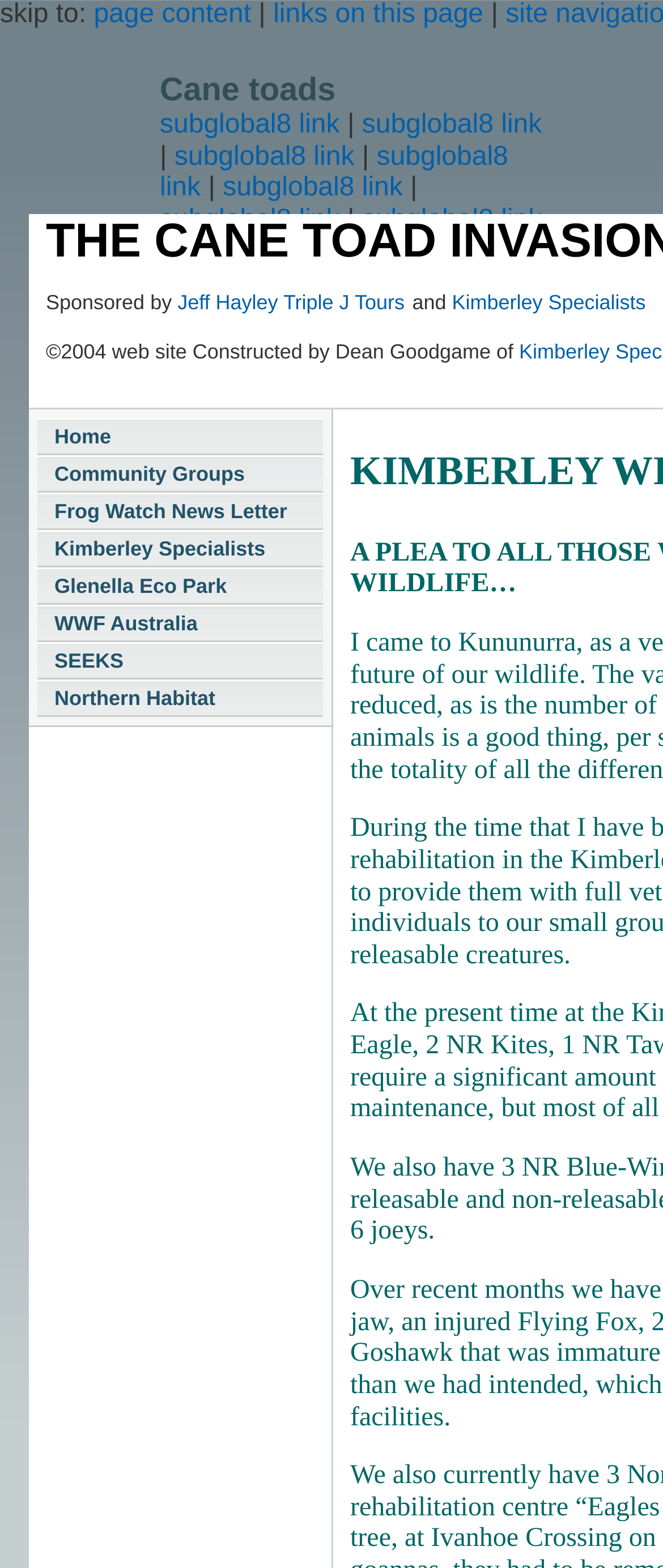What is the purpose of the 'skip to:' link?
Answer the question with as much detail as you can, using the image as a reference.

The 'skip to:' link is likely an accessibility feature that allows users to skip to the main content of the webpage, bypassing the navigation menu or other non-essential elements.